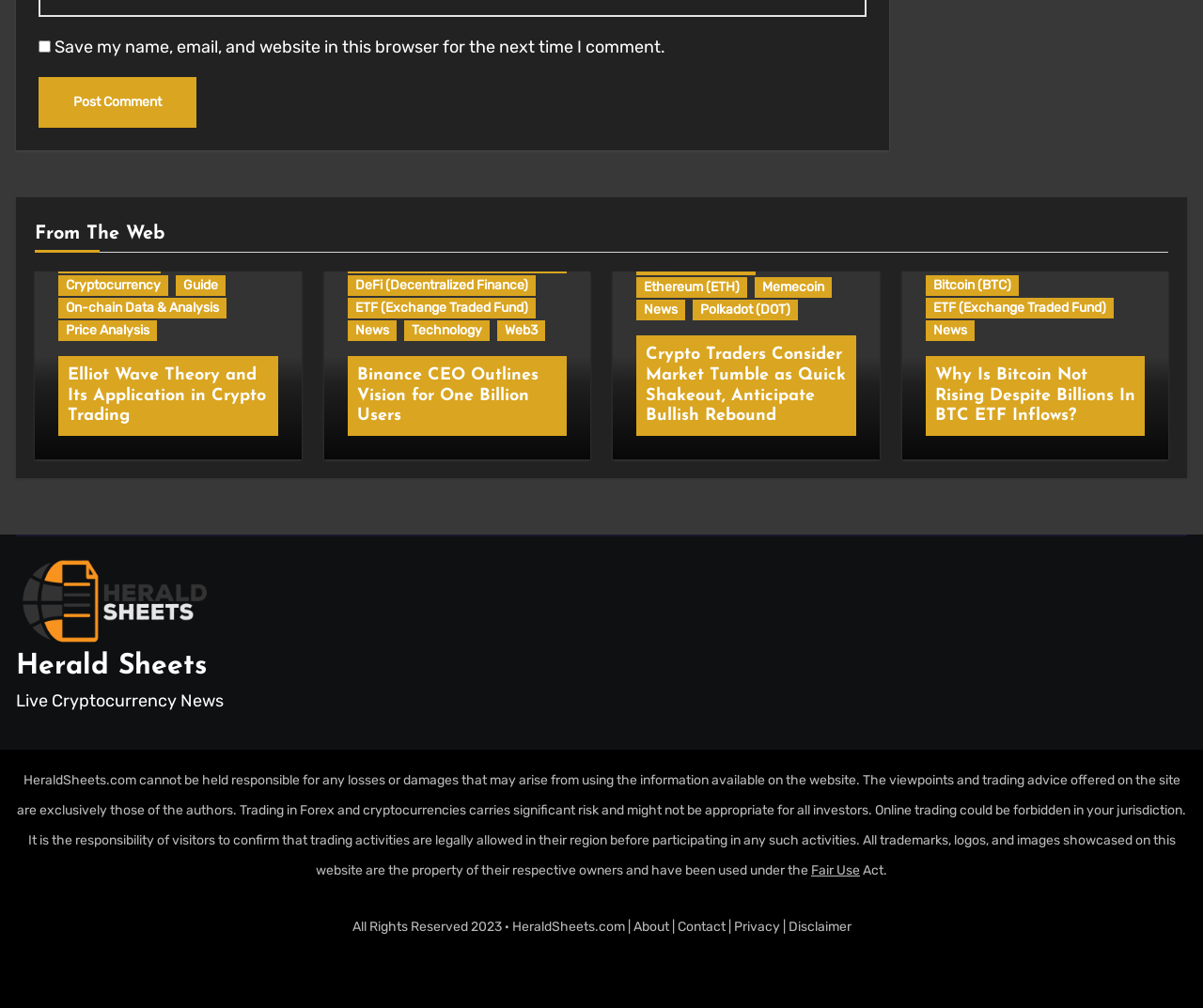Please identify the bounding box coordinates of the area that needs to be clicked to follow this instruction: "Learn about 'Crypto Trading'".

[0.529, 0.208, 0.614, 0.229]